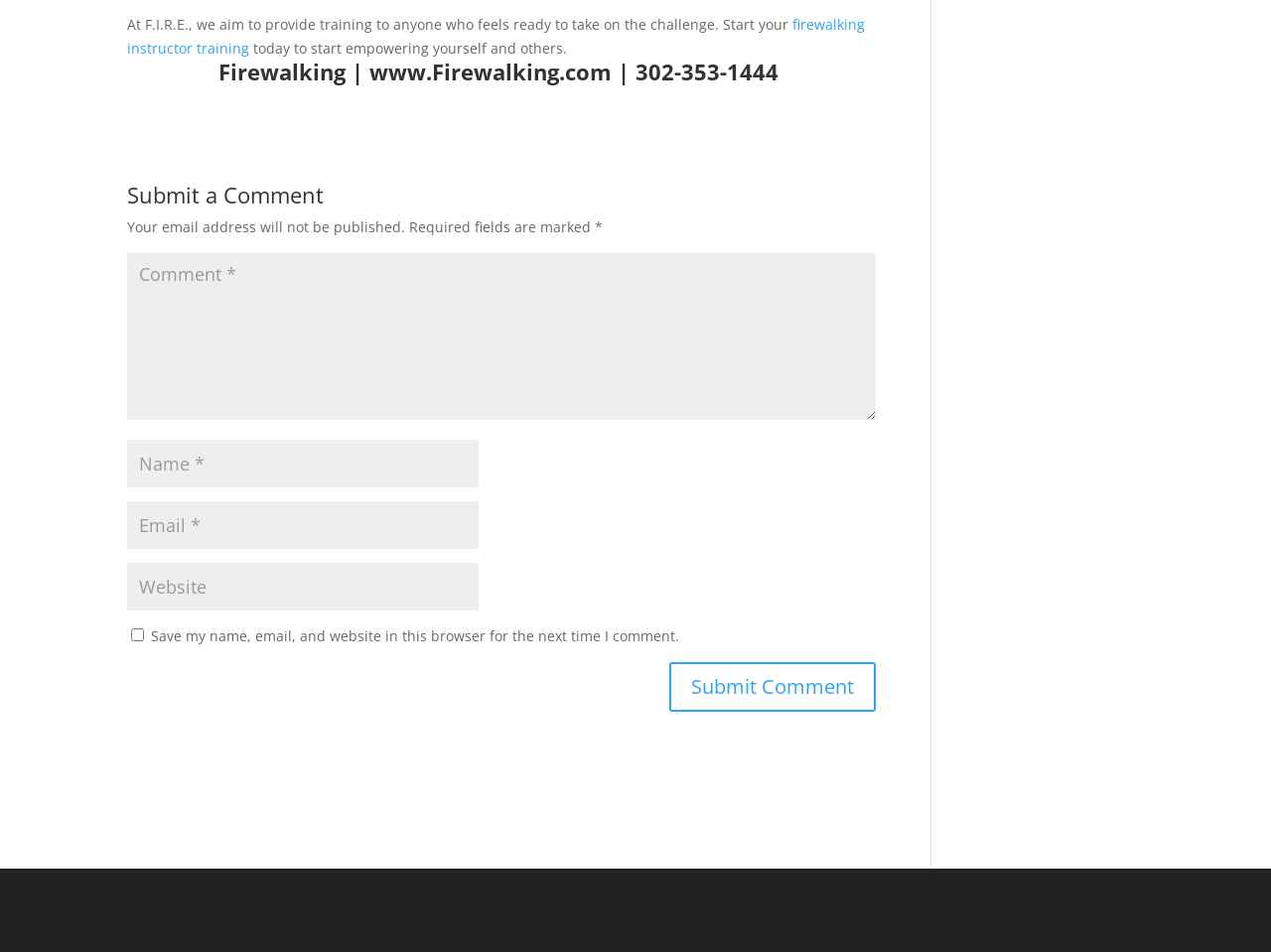Find the bounding box coordinates for the element described here: "input value="Email *" aria-describedby="email-notes" name="email"".

[0.1, 0.527, 0.377, 0.577]